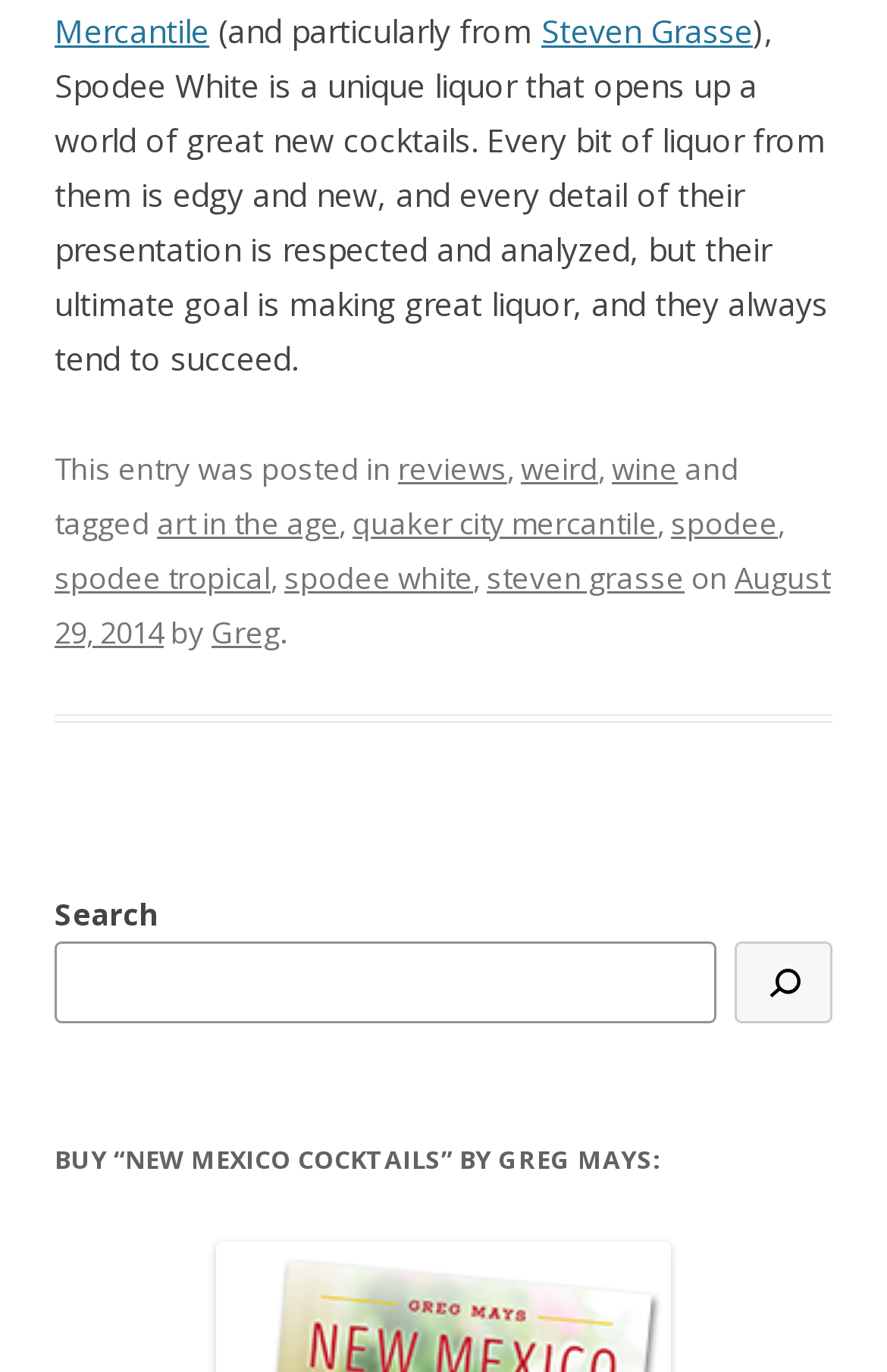Who is the author of the post?
Refer to the screenshot and respond with a concise word or phrase.

Greg